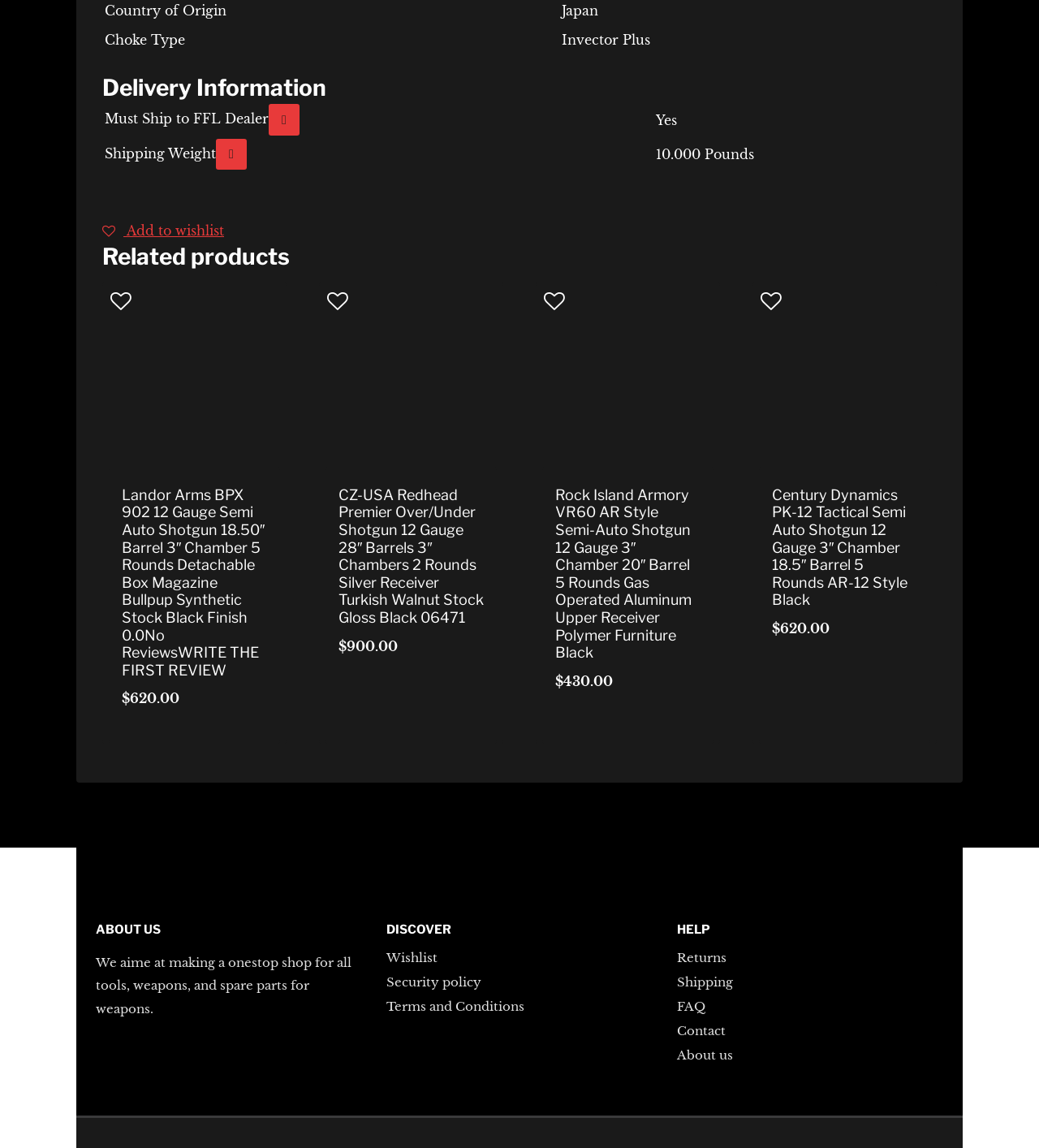Locate the bounding box coordinates of the clickable region to complete the following instruction: "Add to wishlist."

[0.098, 0.194, 0.216, 0.208]